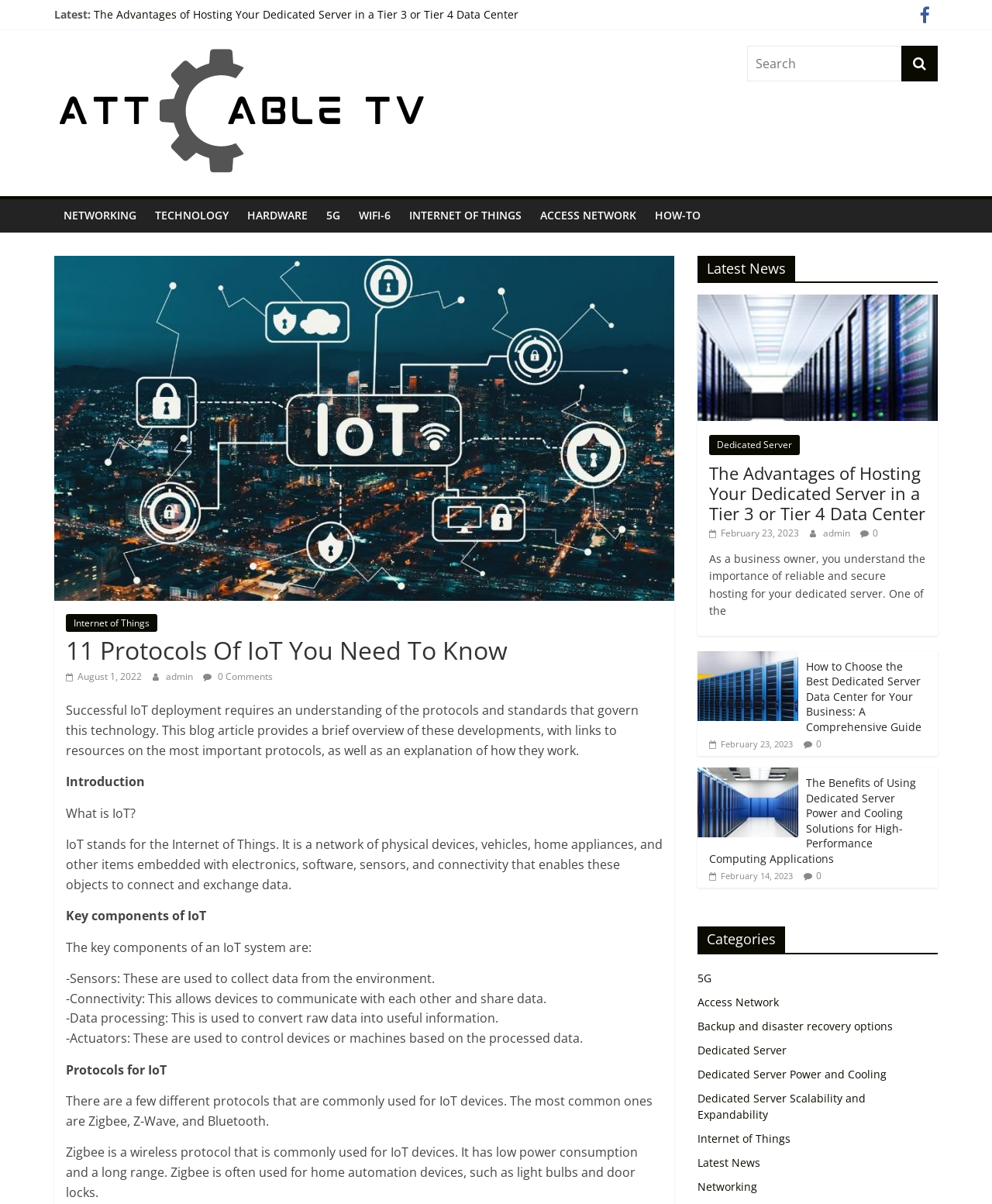Identify the bounding box coordinates of the element that should be clicked to fulfill this task: "Learn about dedicated server power and cooling solutions". The coordinates should be provided as four float numbers between 0 and 1, i.e., [left, top, right, bottom].

[0.715, 0.637, 0.805, 0.695]